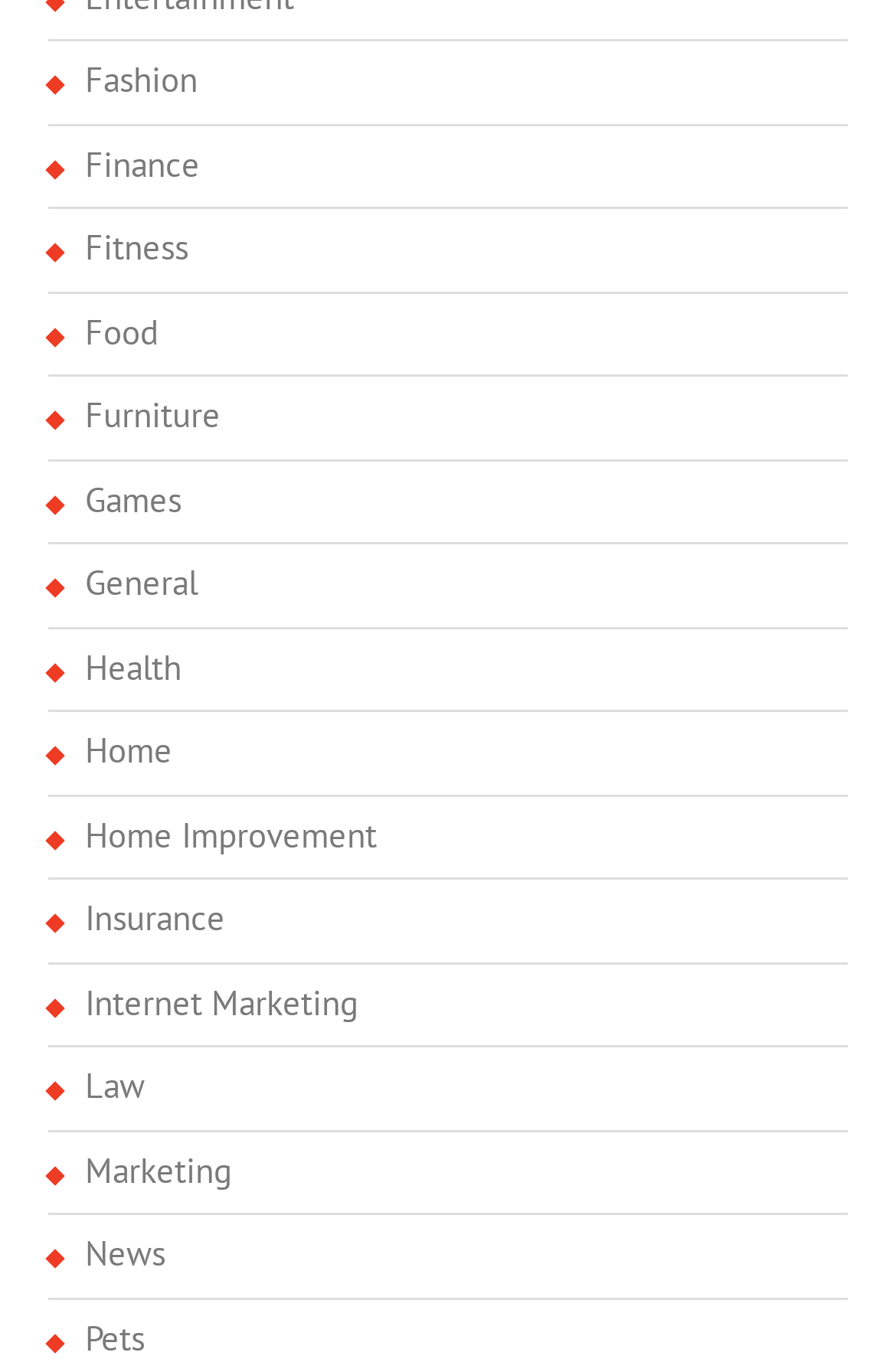Using details from the image, please answer the following question comprehensively:
How many categories are listed?

I counted the number of links listed on the webpage, and there are 20 categories listed, ranging from 'Fashion' to 'Pets'.